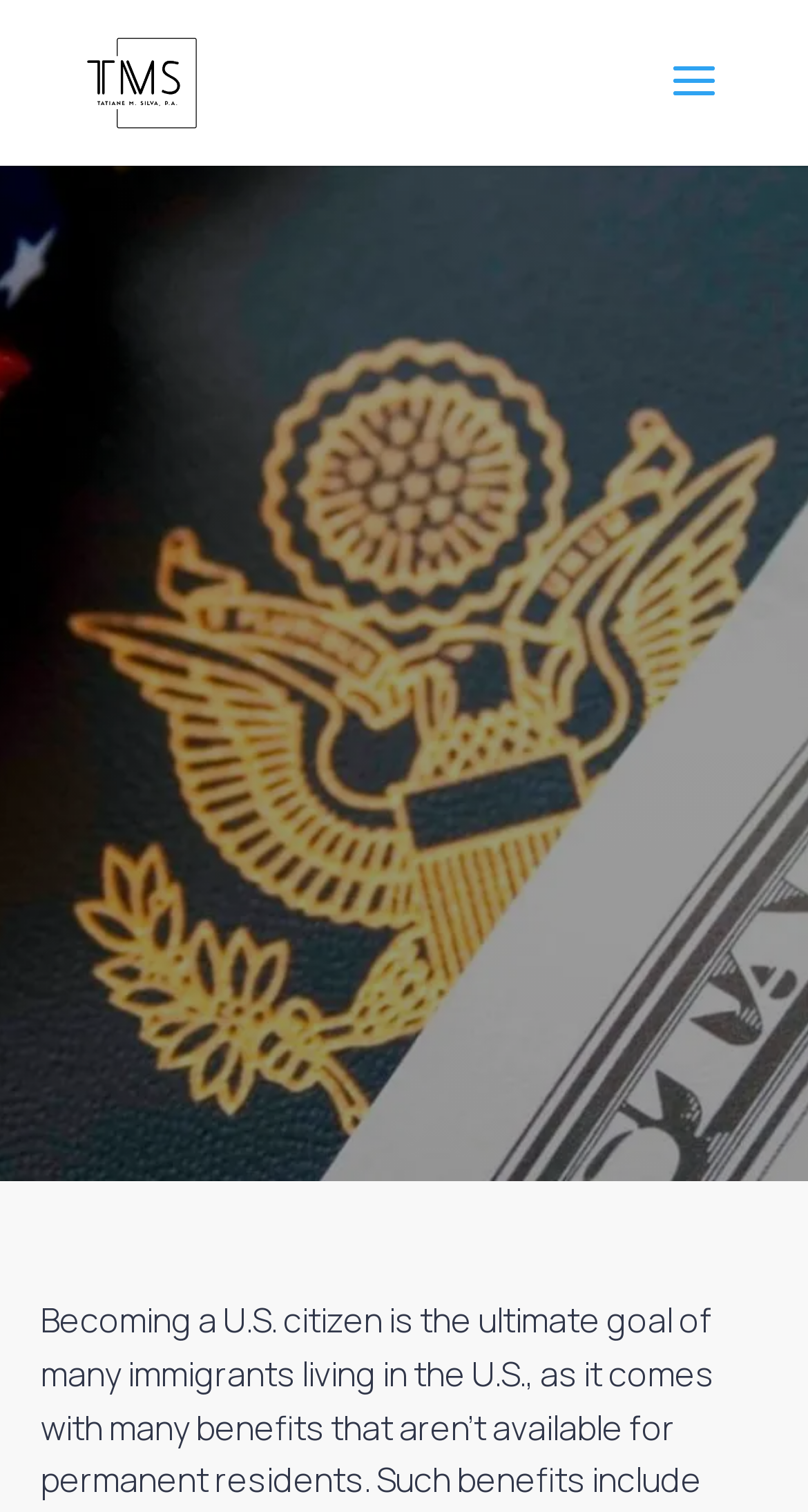Examine the image carefully and respond to the question with a detailed answer: 
What is the name of the law office?

I found the name of the law office by looking at the link element at the top of the page, which contains the text 'The Law Office of Tatiane M. Silva, P.A.'.